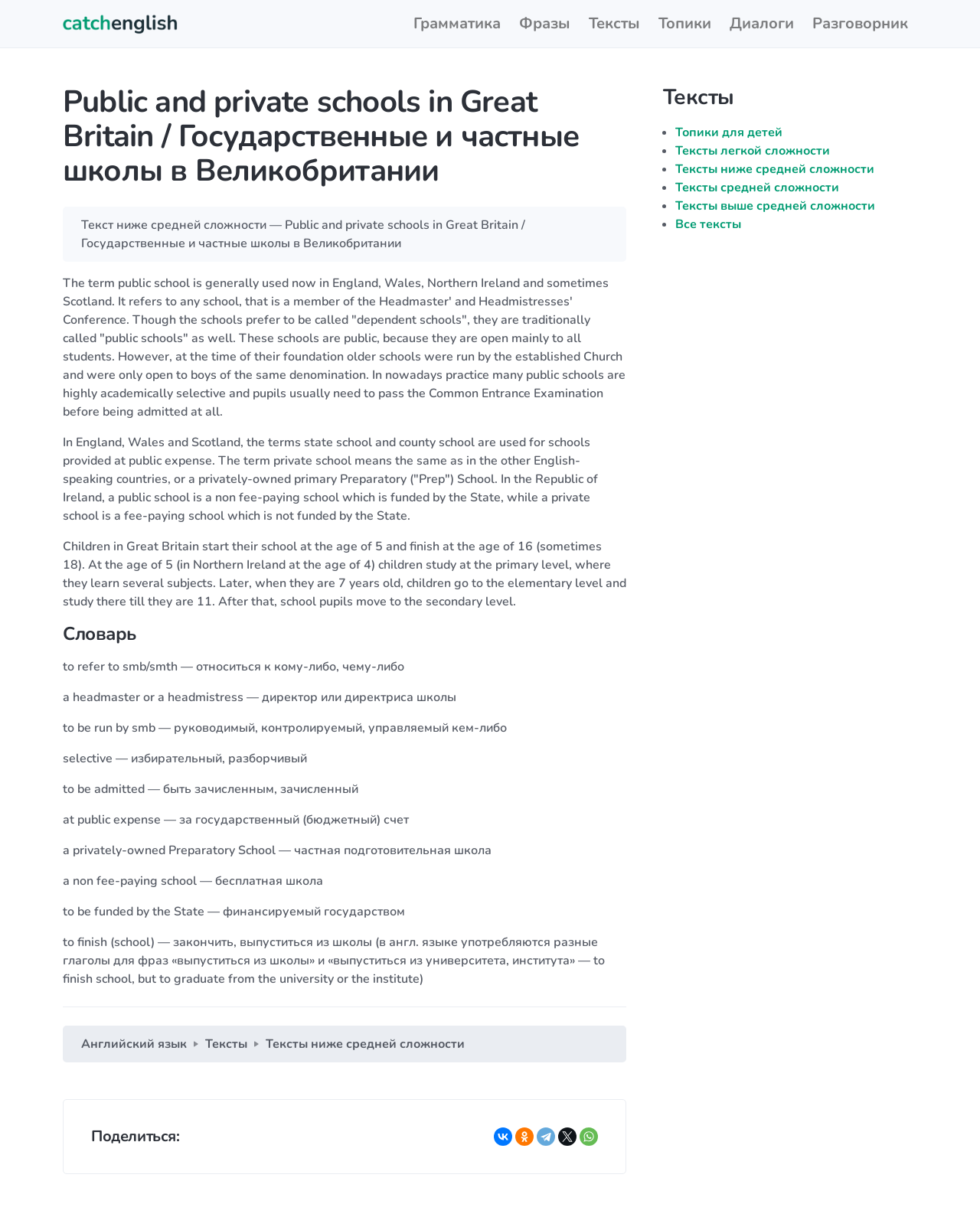Locate the bounding box coordinates of the item that should be clicked to fulfill the instruction: "Read the article about public and private schools in Great Britain".

[0.064, 0.069, 0.639, 0.803]